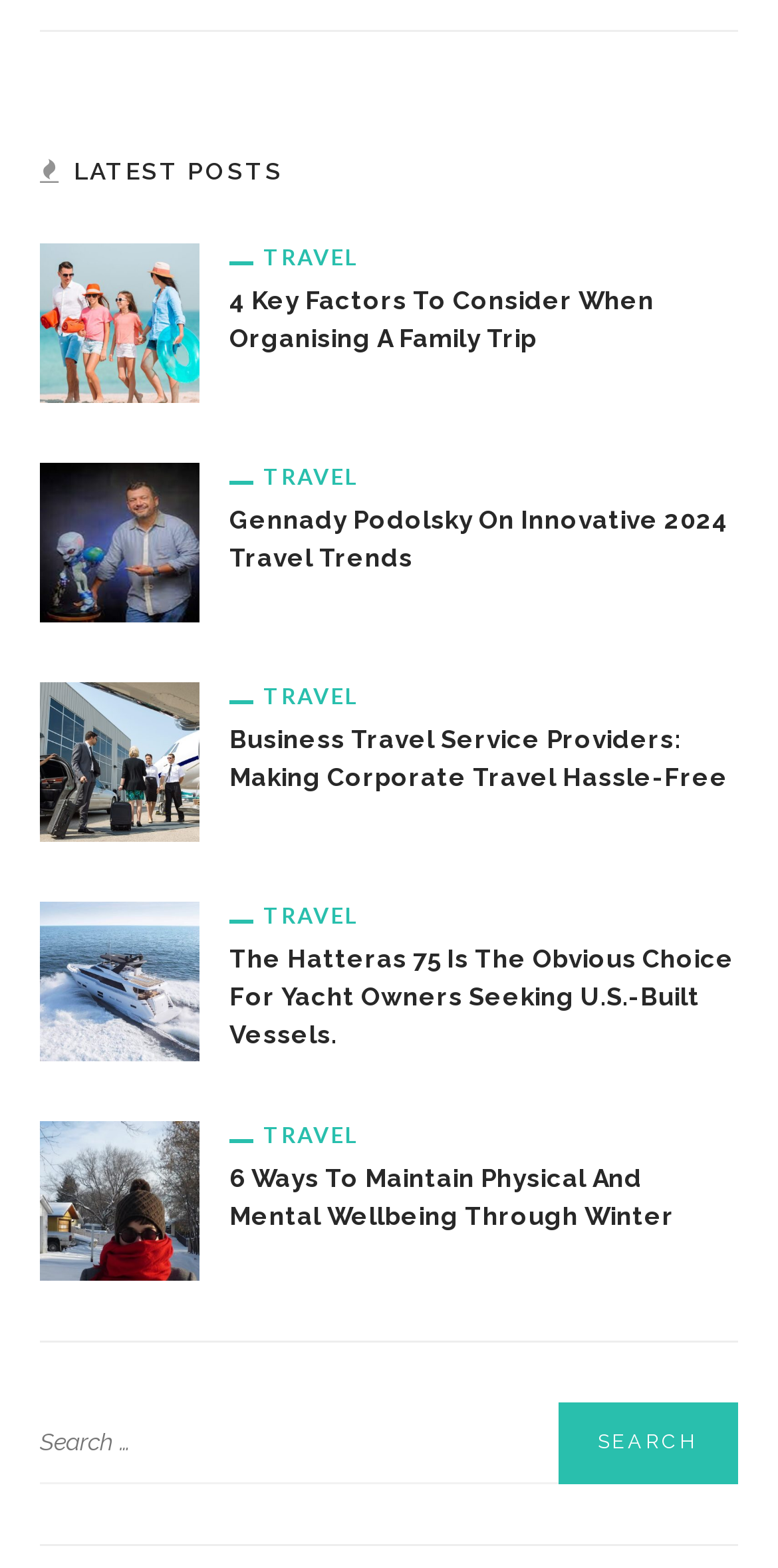Pinpoint the bounding box coordinates of the element that must be clicked to accomplish the following instruction: "explore Business Travel Service Providers". The coordinates should be in the format of four float numbers between 0 and 1, i.e., [left, top, right, bottom].

[0.051, 0.474, 0.256, 0.494]